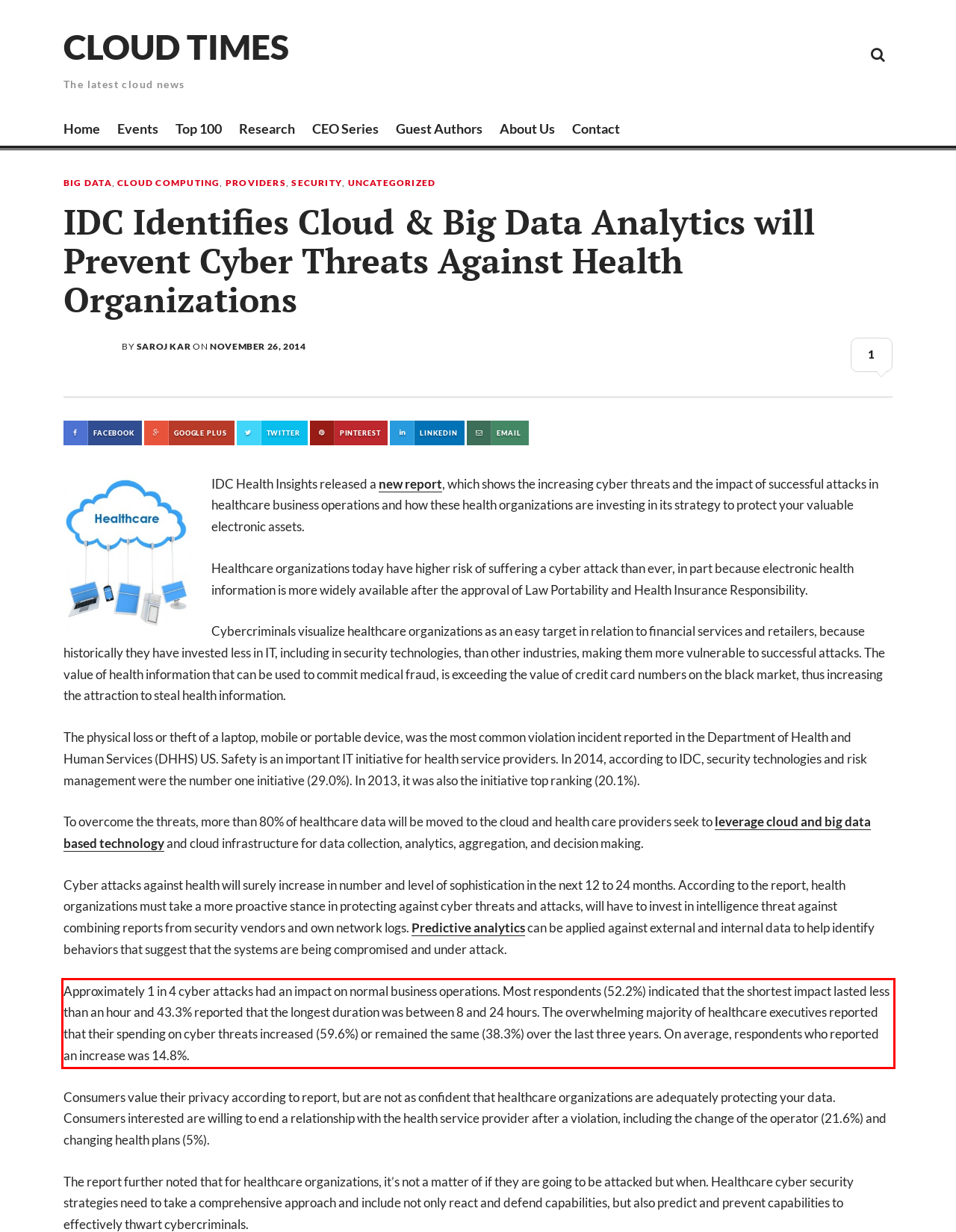You have a screenshot with a red rectangle around a UI element. Recognize and extract the text within this red bounding box using OCR.

Approximately 1 in 4 cyber attacks had an impact on normal business operations. Most respondents (52.2%) indicated that the shortest impact lasted less than an hour and 43.3% reported that the longest duration was between 8 and 24 hours. The overwhelming majority of healthcare executives reported that their spending on cyber threats increased (59.6%) or remained the same (38.3%) over the last three years. On average, respondents who reported an increase was 14.8%.